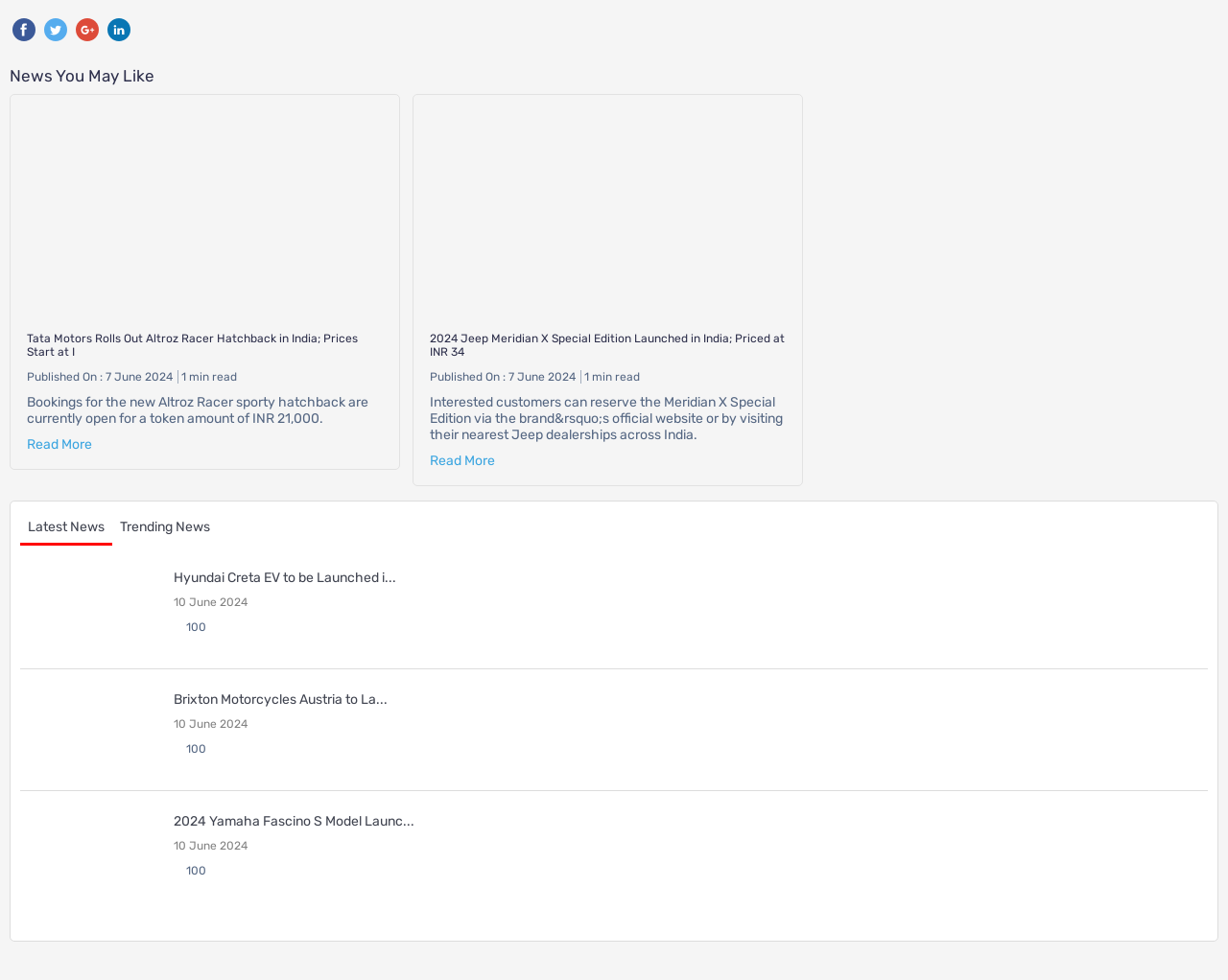Specify the bounding box coordinates of the element's region that should be clicked to achieve the following instruction: "Read more about Tata Motors Rolls Out Altroz Racer Hatchback in India". The bounding box coordinates consist of four float numbers between 0 and 1, in the format [left, top, right, bottom].

[0.022, 0.446, 0.075, 0.462]